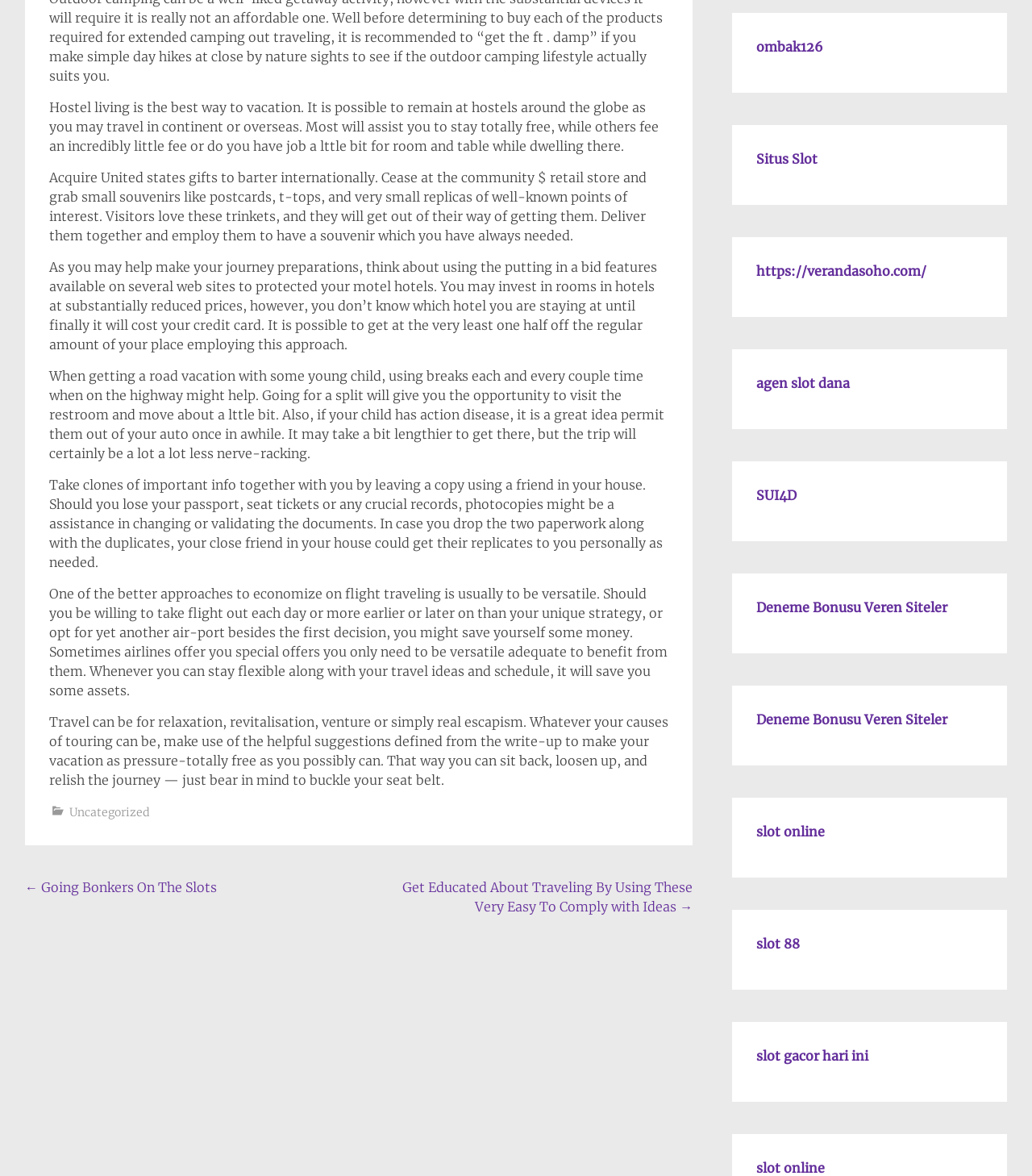Highlight the bounding box coordinates of the region I should click on to meet the following instruction: "Go to '← Going Bonkers On The Slots'".

[0.024, 0.748, 0.21, 0.761]